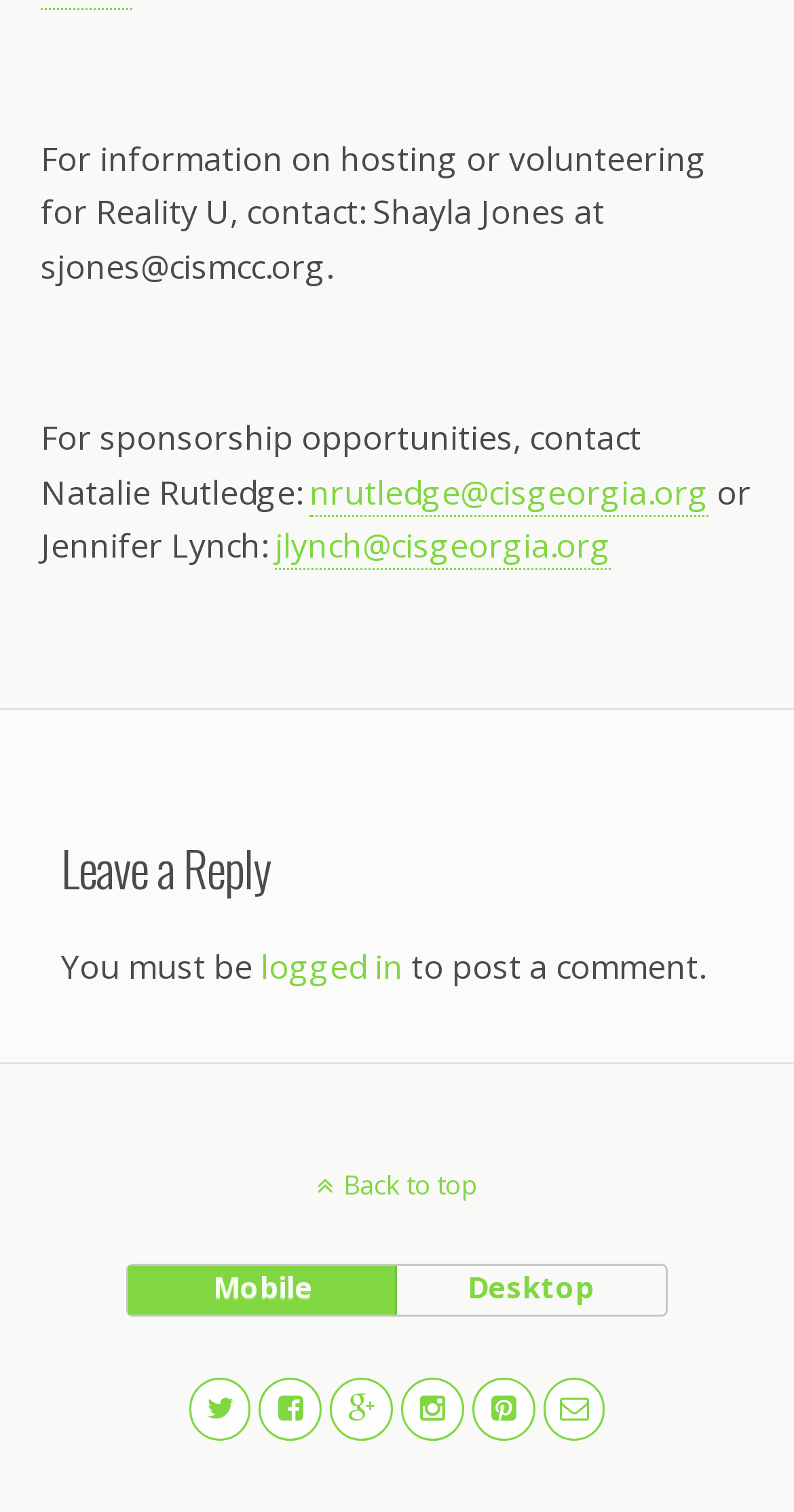Locate the bounding box coordinates of the clickable area to execute the instruction: "Contact Shayla Jones for Reality U information". Provide the coordinates as four float numbers between 0 and 1, represented as [left, top, right, bottom].

[0.051, 0.09, 0.89, 0.191]